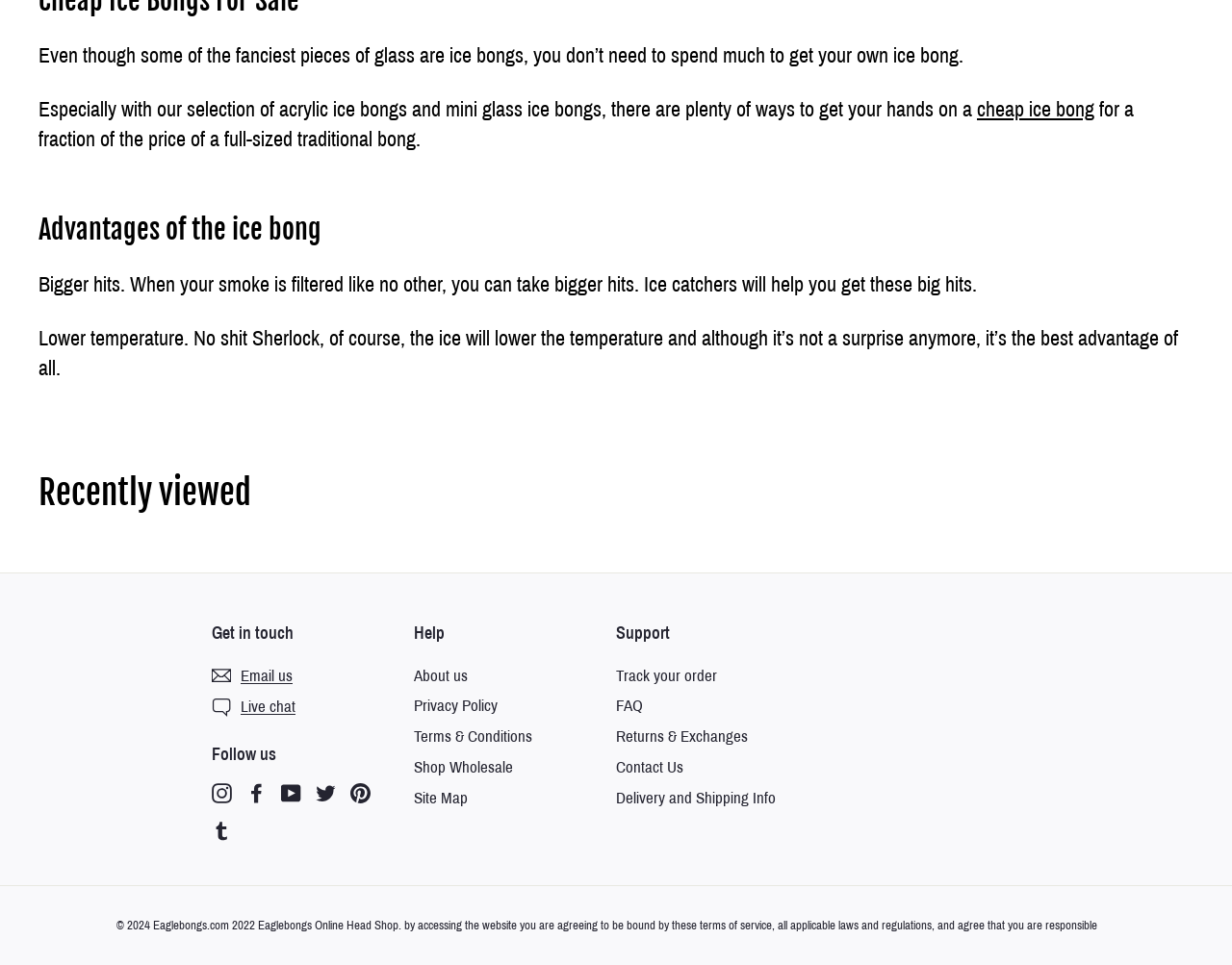Respond to the question below with a single word or phrase: What is the main topic of this webpage?

Ice bongs